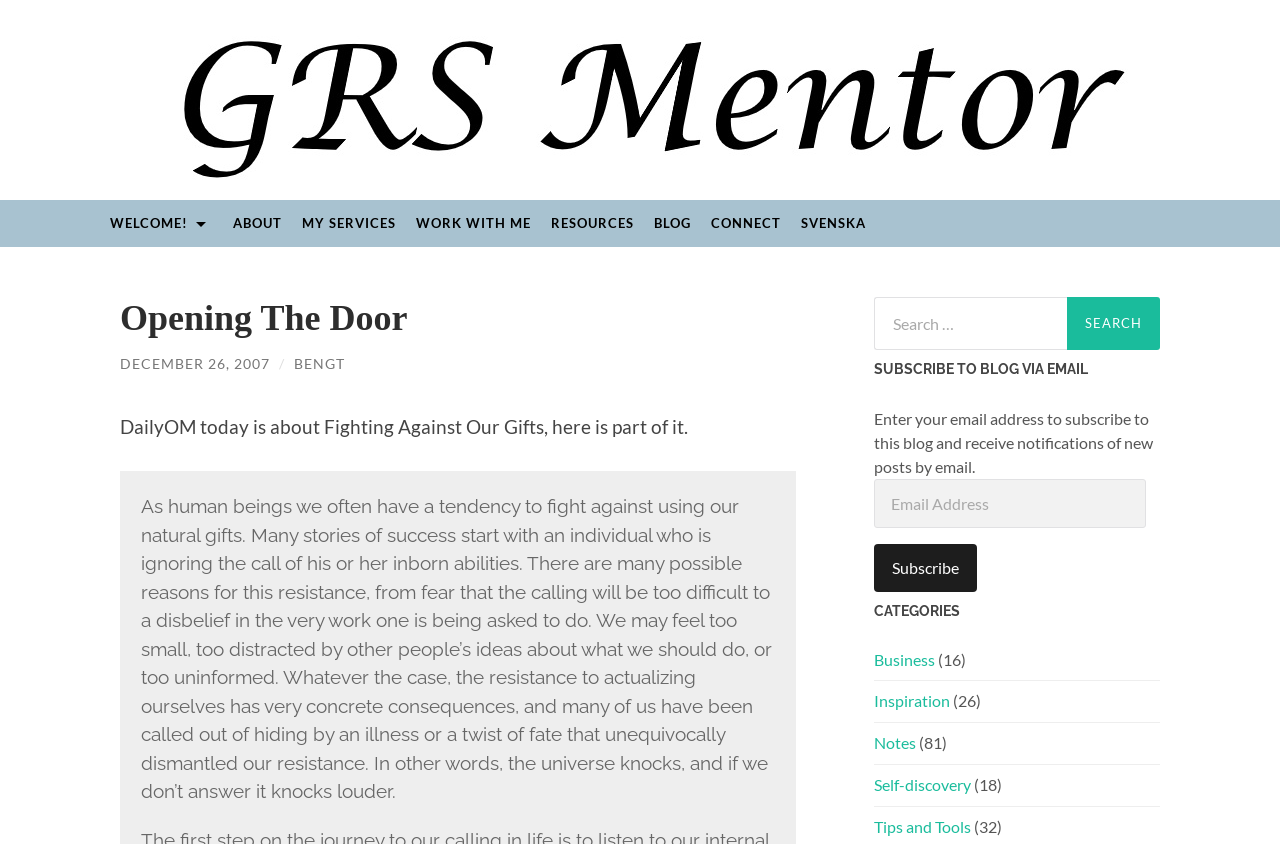Could you identify the text that serves as the heading for this webpage?

Opening The Door